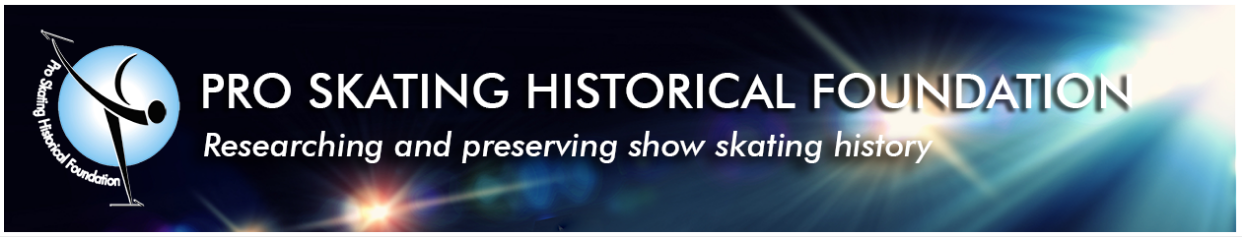Describe all significant details and elements found in the image.

The image represents the logo of the "Pro Skating Historical Foundation," designed to reflect the organization’s dedication to researching and preserving the history of show skating. The logo features a stylized figure skater silhouette against a vibrant blue circle, symbolizing movement and grace. The text "PRO SKATING HISTORICAL FOUNDATION" is prominently displayed in bold letters, emphasizing the foundation's mission. Below, the slogan "Researching and preserving show skating history" highlights their focus on documenting and celebrating the artistic and cultural significance of show skating. The background is composed of dramatic light effects, enhancing the logo's appeal and suggesting a vibrant history.